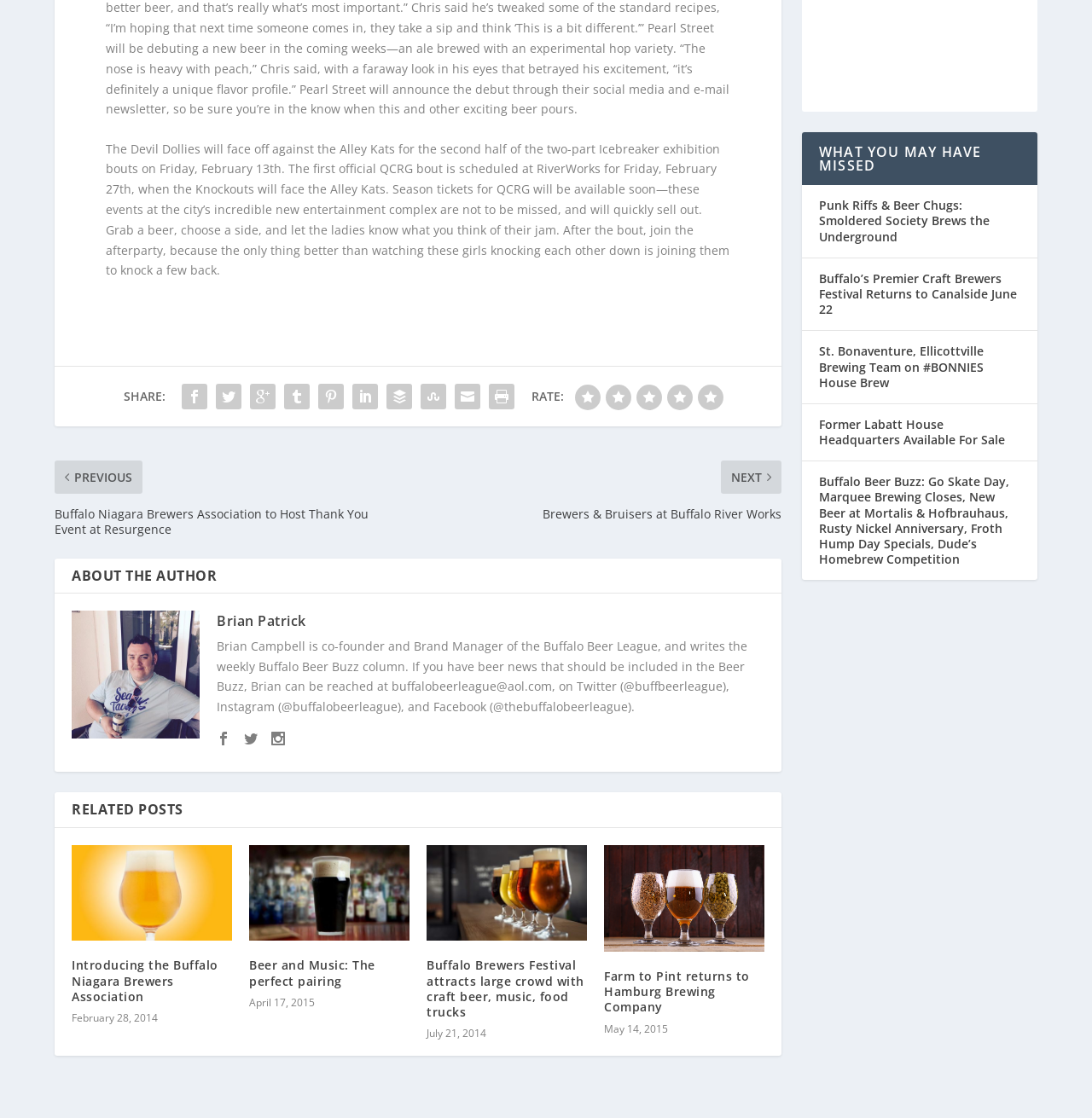Identify the coordinates of the bounding box for the element that must be clicked to accomplish the instruction: "Read more about the author".

[0.198, 0.537, 0.7, 0.559]